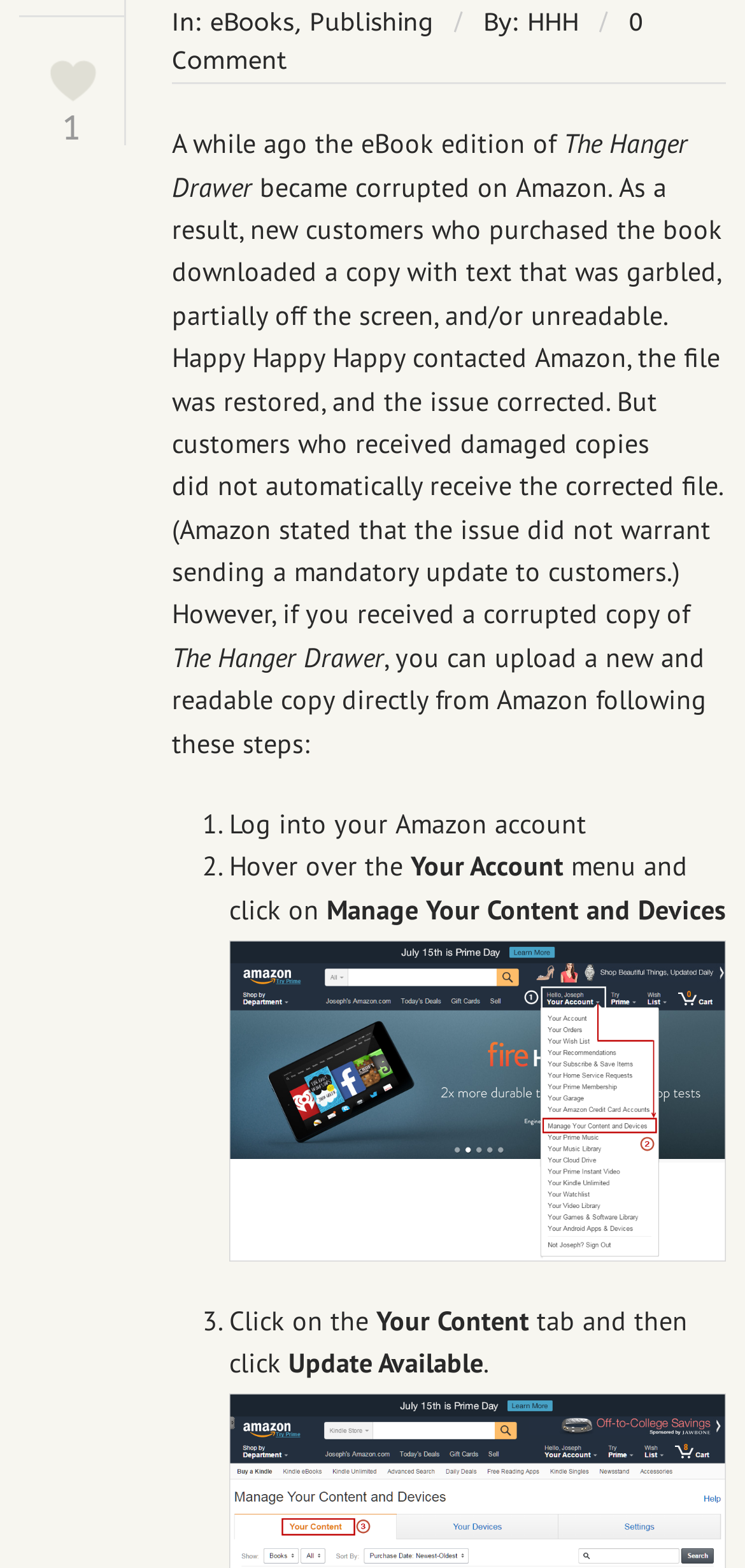Find and provide the bounding box coordinates for the UI element described here: "HHH". The coordinates should be given as four float numbers between 0 and 1: [left, top, right, bottom].

[0.708, 0.004, 0.777, 0.023]